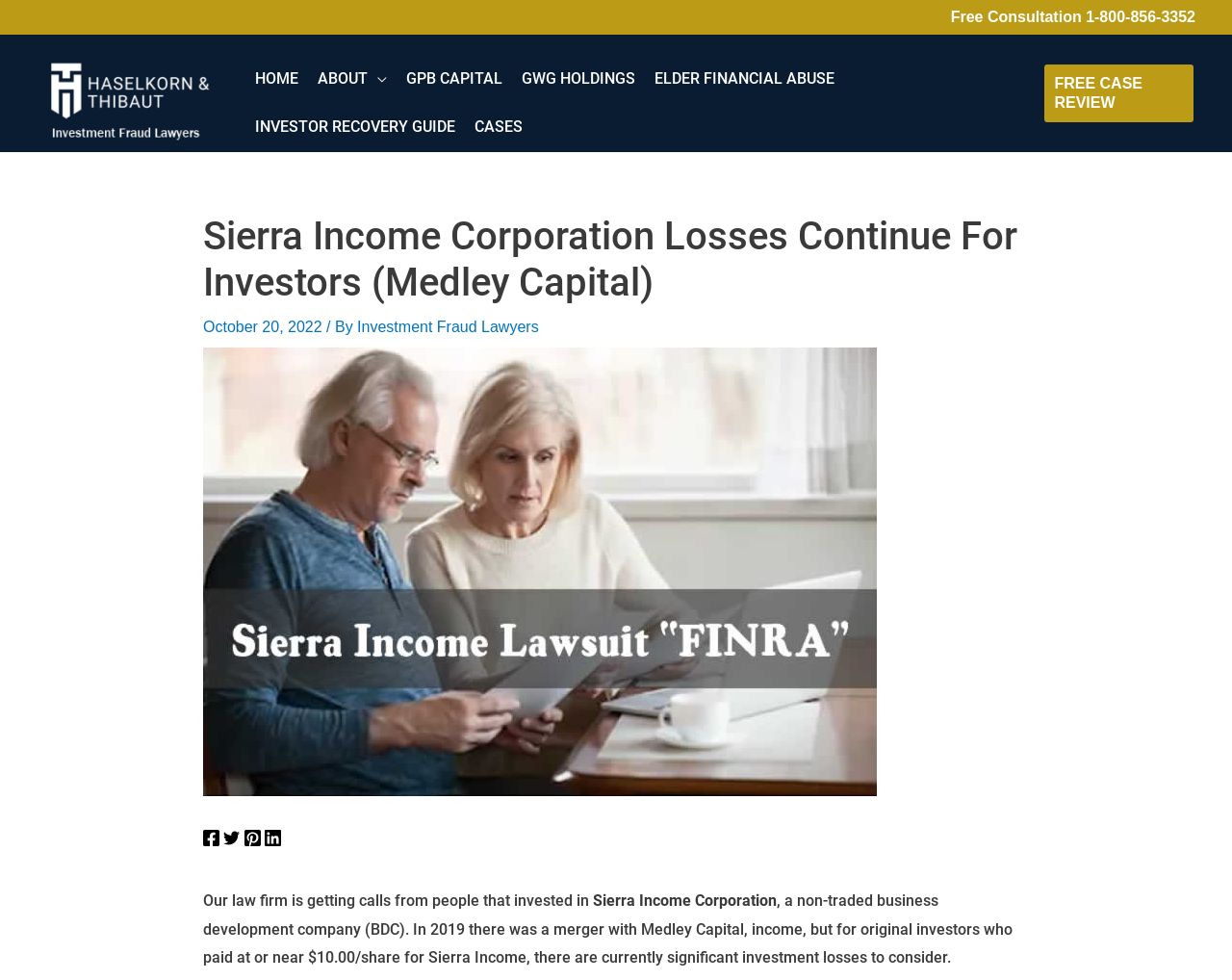Find the bounding box of the web element that fits this description: "GWG Holdings".

[0.42, 0.046, 0.527, 0.095]